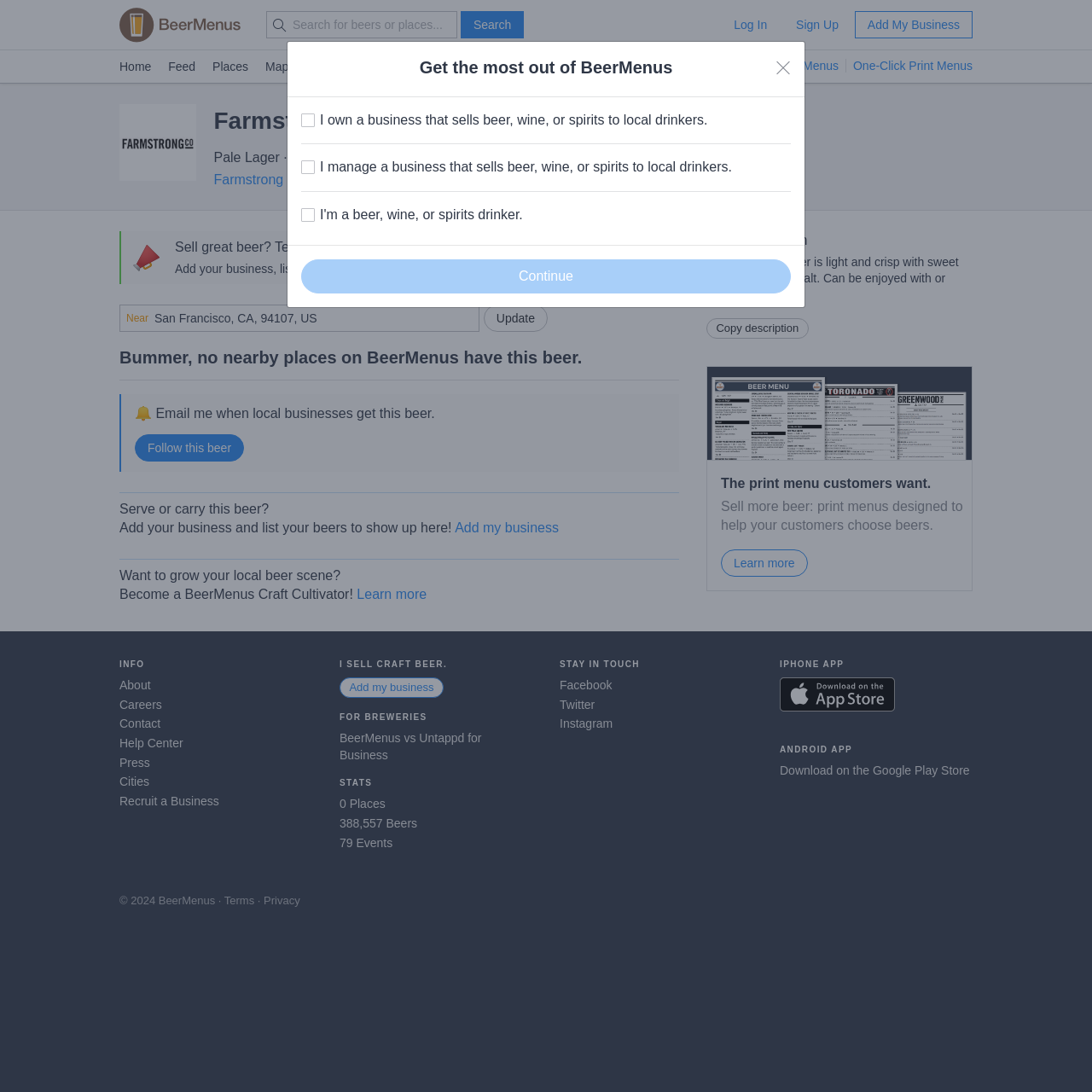Refer to the element description parent_node: Near name="commit" value="Update" and identify the corresponding bounding box in the screenshot. Format the coordinates as (top-left x, top-left y, bottom-right x, bottom-right y) with values in the range of 0 to 1.

[0.443, 0.279, 0.502, 0.304]